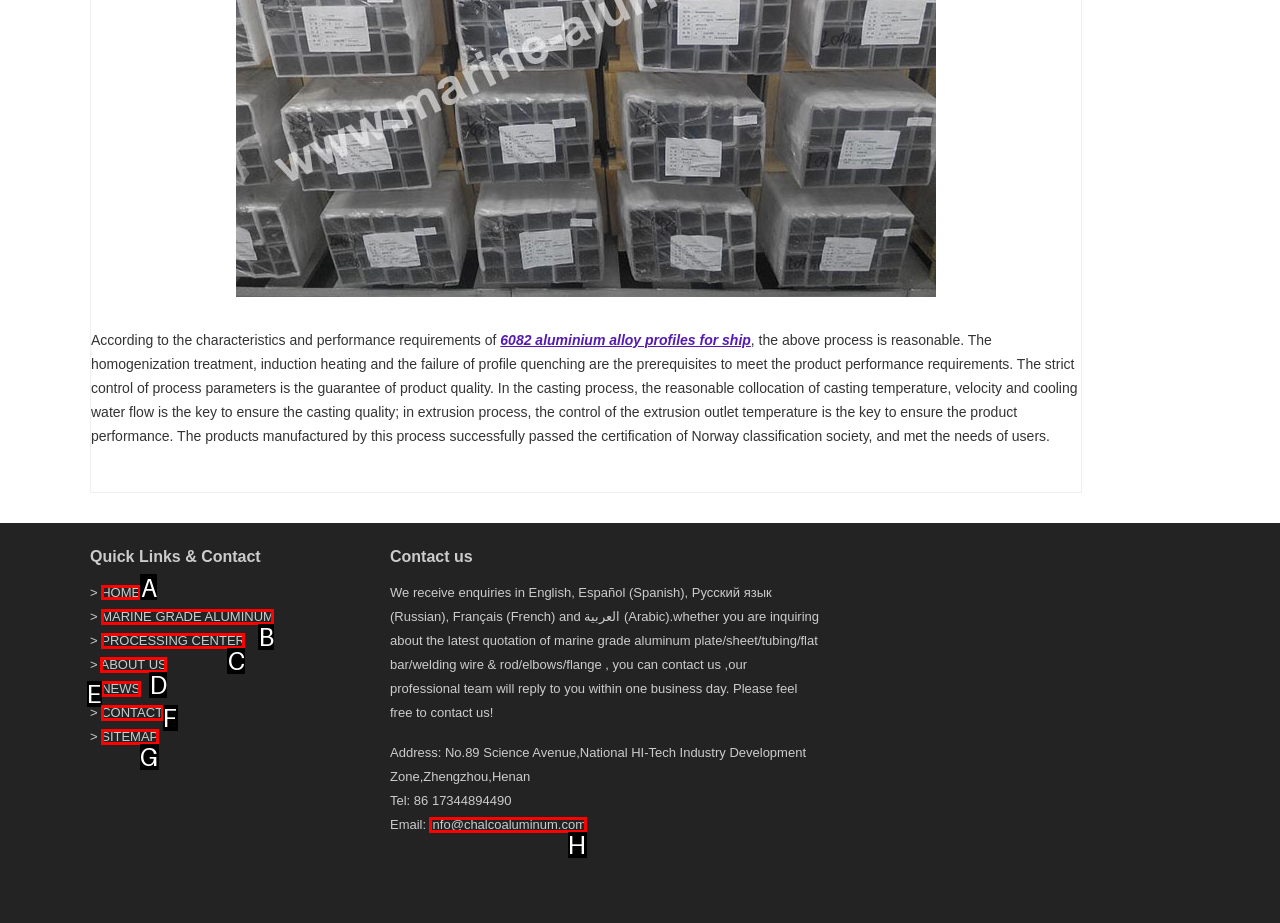Identify the letter of the UI element needed to carry out the task: Go to the HOME page
Reply with the letter of the chosen option.

A